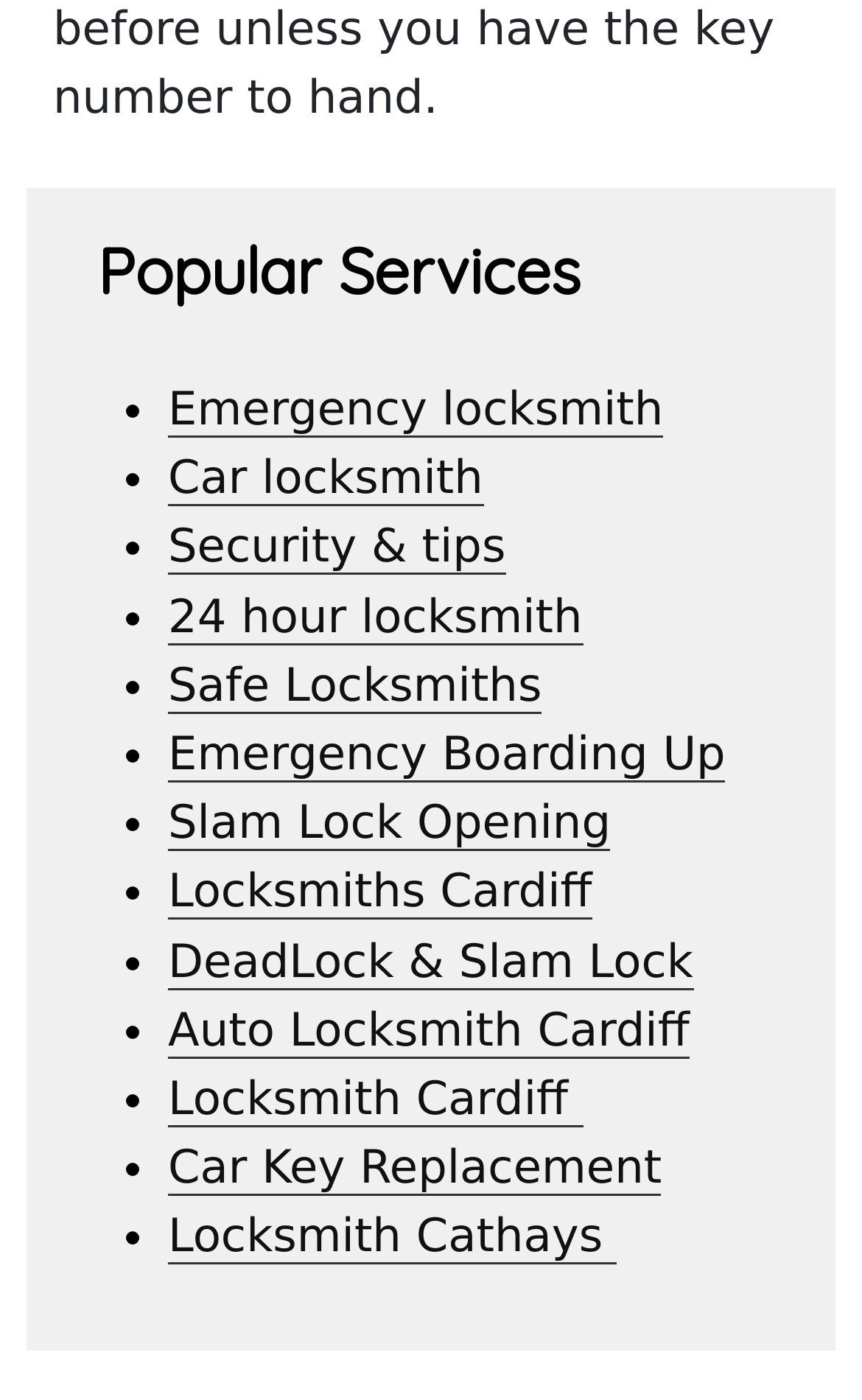Identify the bounding box coordinates for the UI element described as follows: "24 hour locksmith". Ensure the coordinates are four float numbers between 0 and 1, formatted as [left, top, right, bottom].

[0.195, 0.421, 0.676, 0.46]